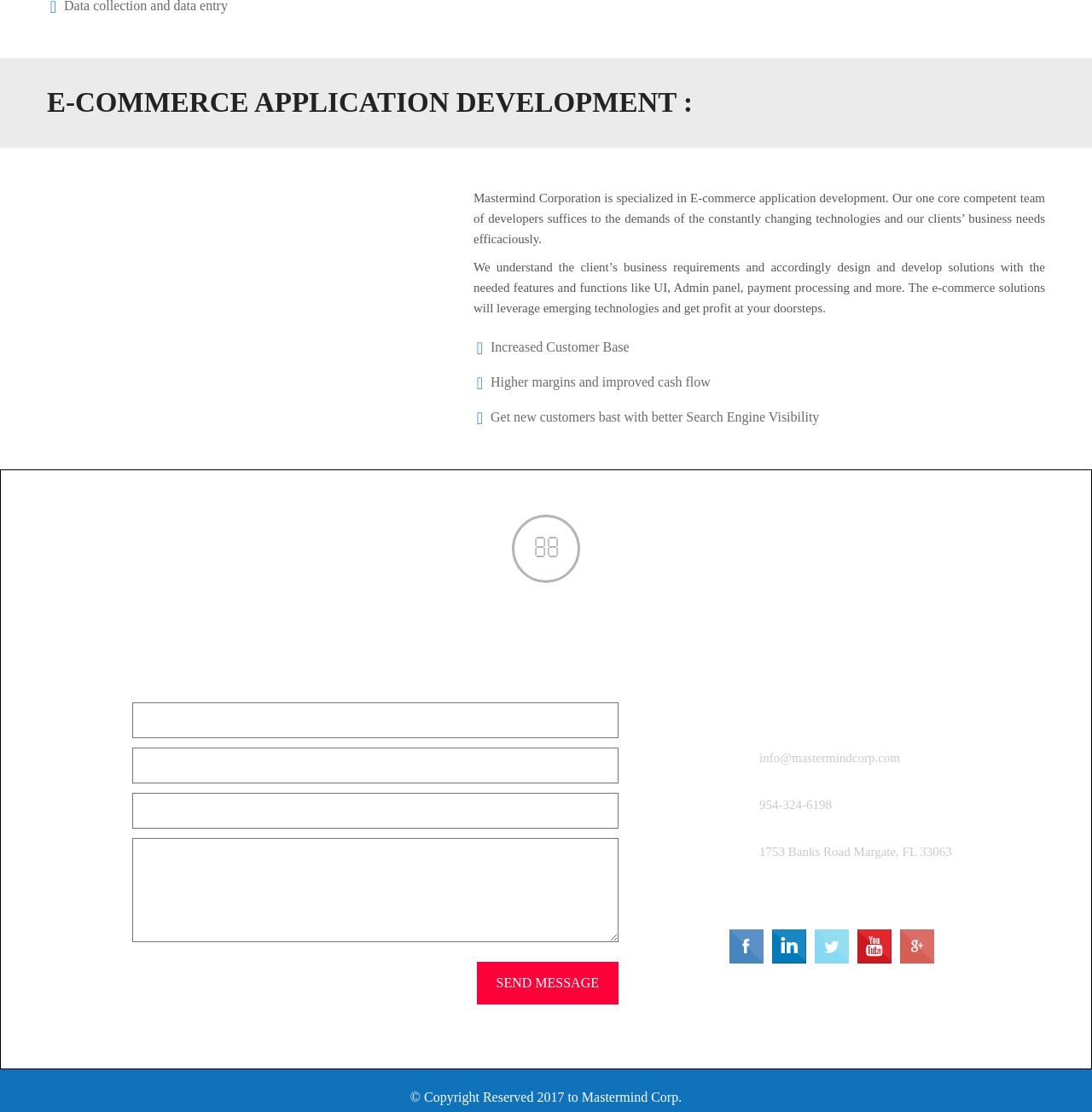Please determine the bounding box coordinates of the element's region to click in order to carry out the following instruction: "Enter your name in the input field". The coordinates should be four float numbers between 0 and 1, i.e., [left, top, right, bottom].

[0.121, 0.632, 0.566, 0.664]